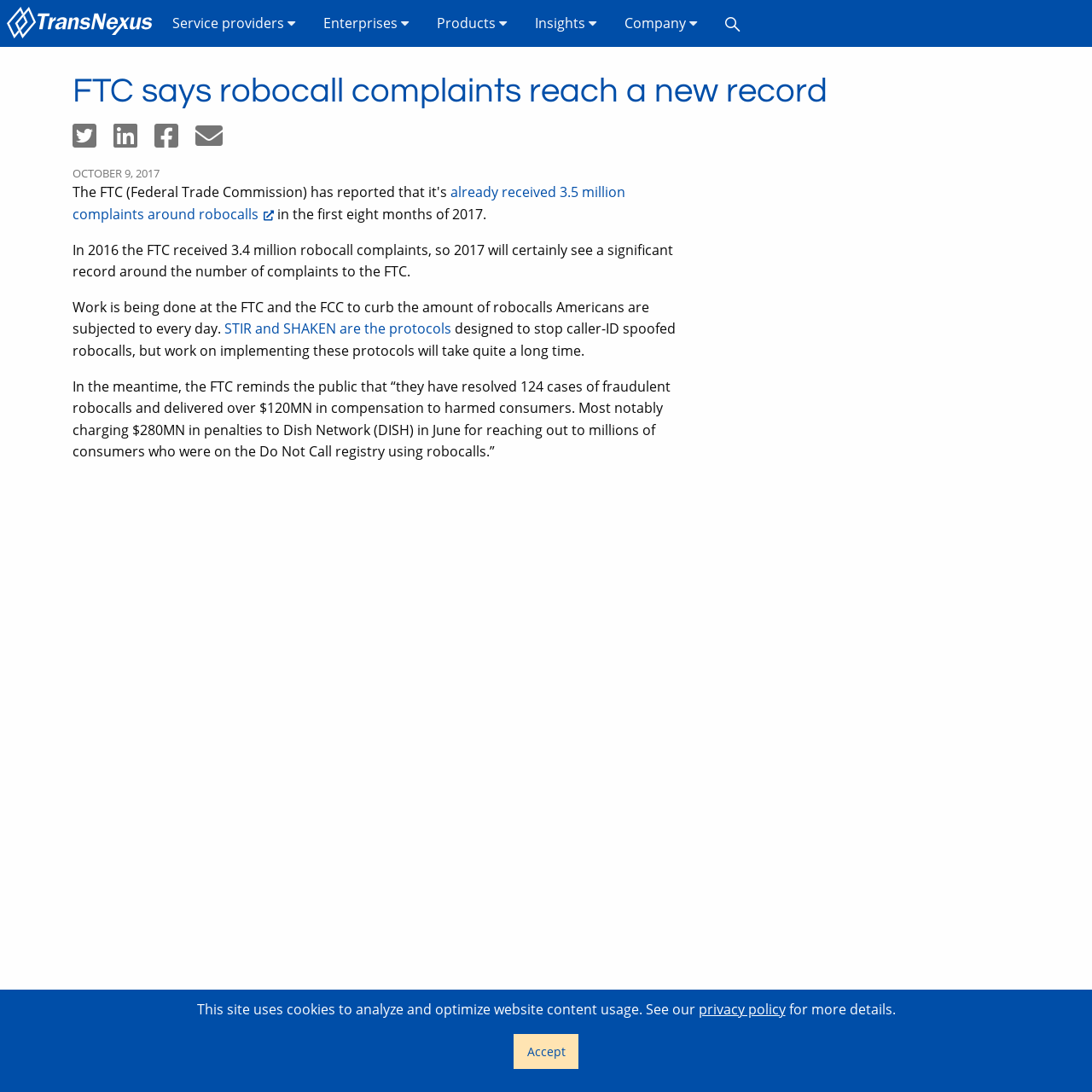Answer the question below using just one word or a short phrase: 
What is the topic of the article on the webpage?

Robocall complaints